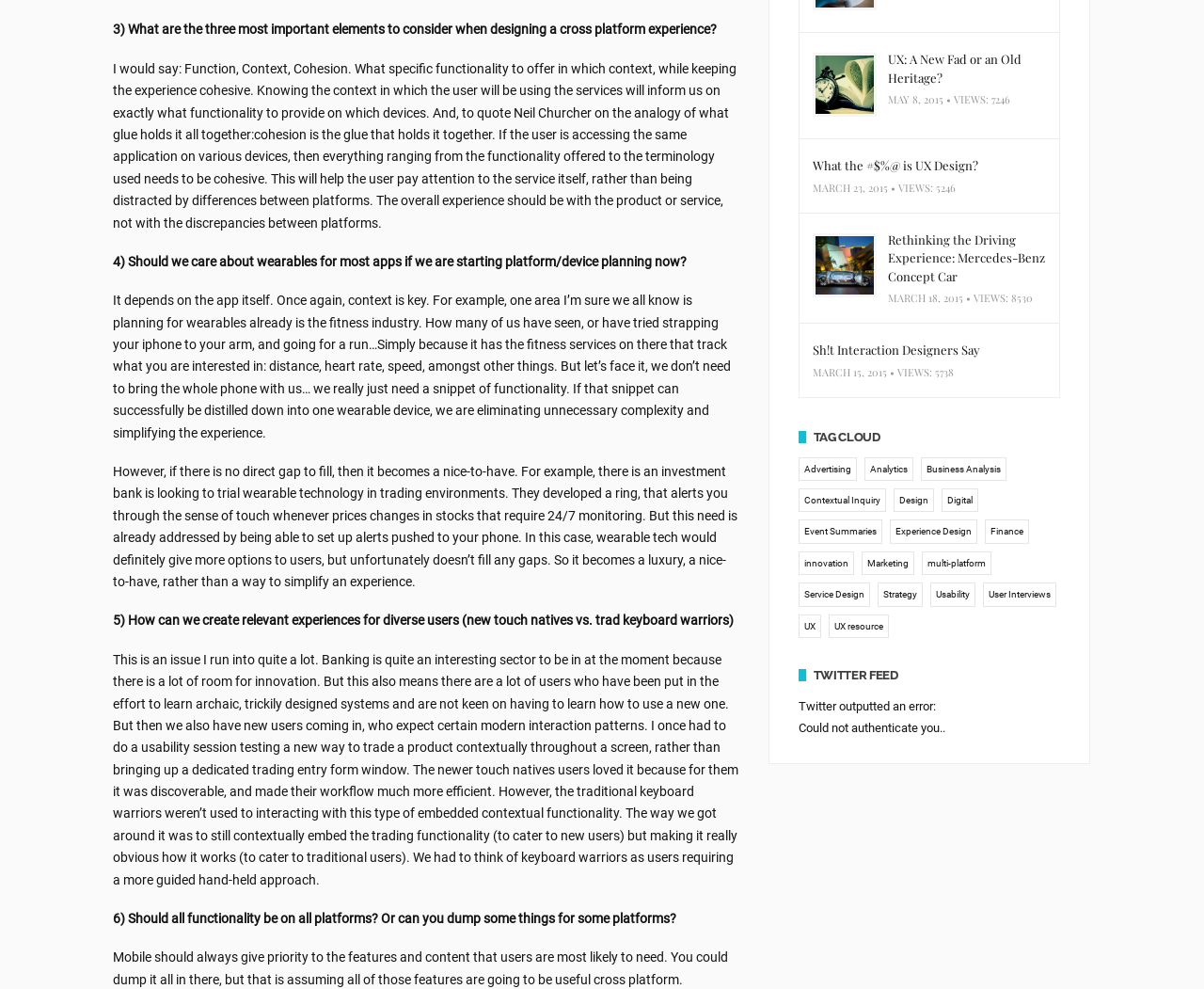Identify the bounding box coordinates of the element that should be clicked to fulfill this task: "Read the article 'What the #$%@ is UX Design?'". The coordinates should be provided as four float numbers between 0 and 1, i.e., [left, top, right, bottom].

[0.675, 0.158, 0.869, 0.177]